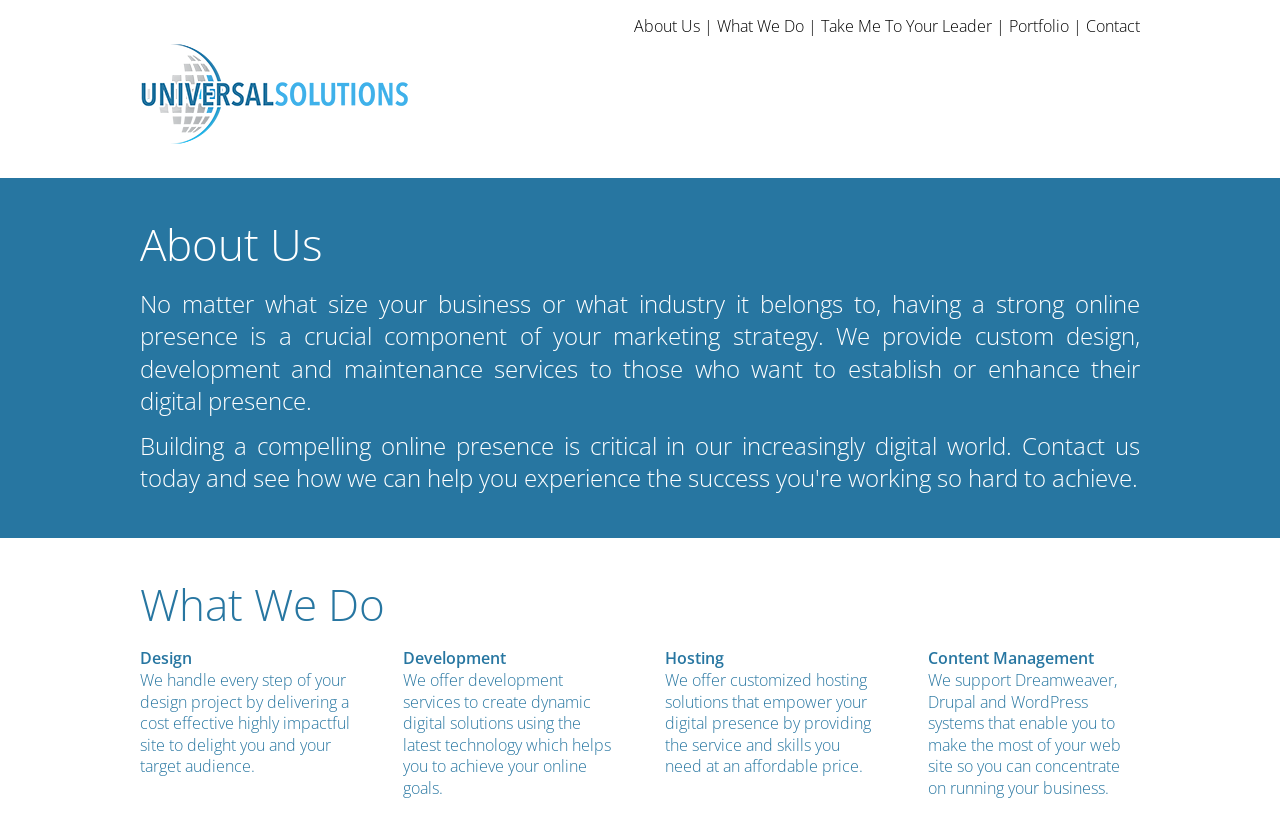Use a single word or phrase to answer the question: What is the benefit of Universal Solutions' hosting services?

Affordable price